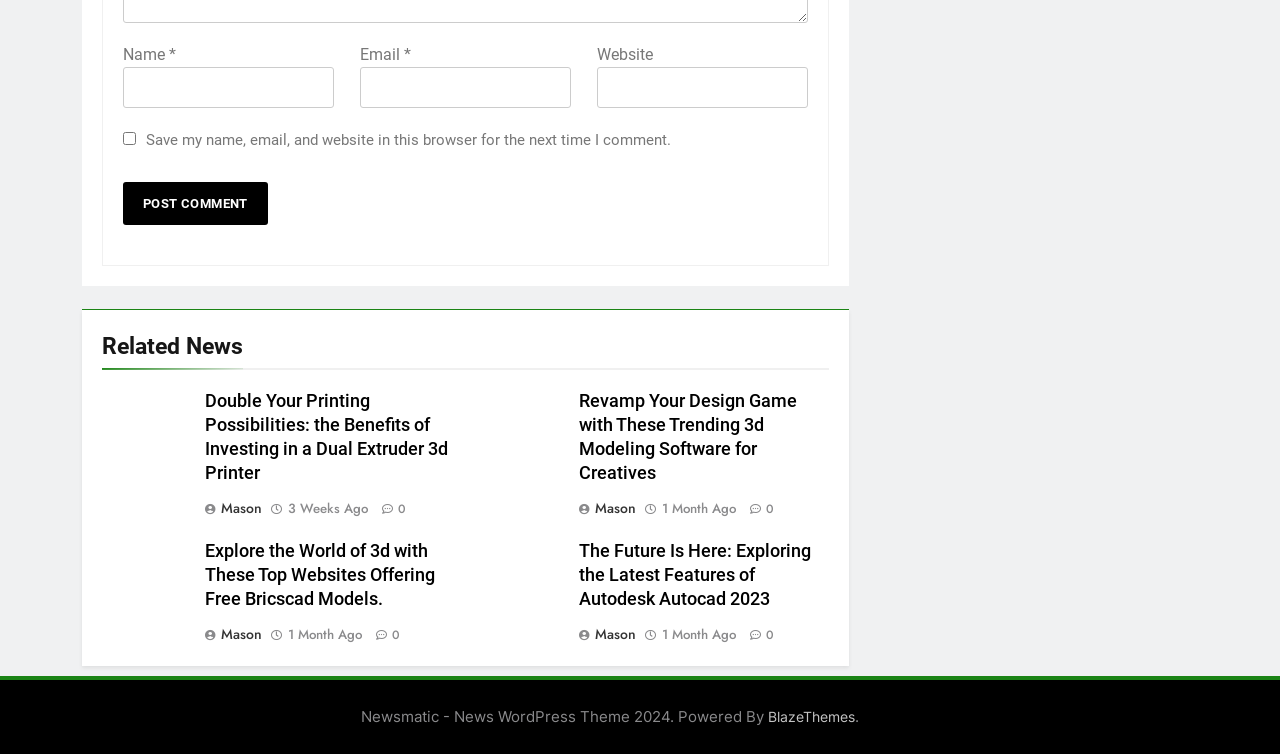Please locate the bounding box coordinates of the region I need to click to follow this instruction: "Enter your name".

[0.096, 0.089, 0.261, 0.143]